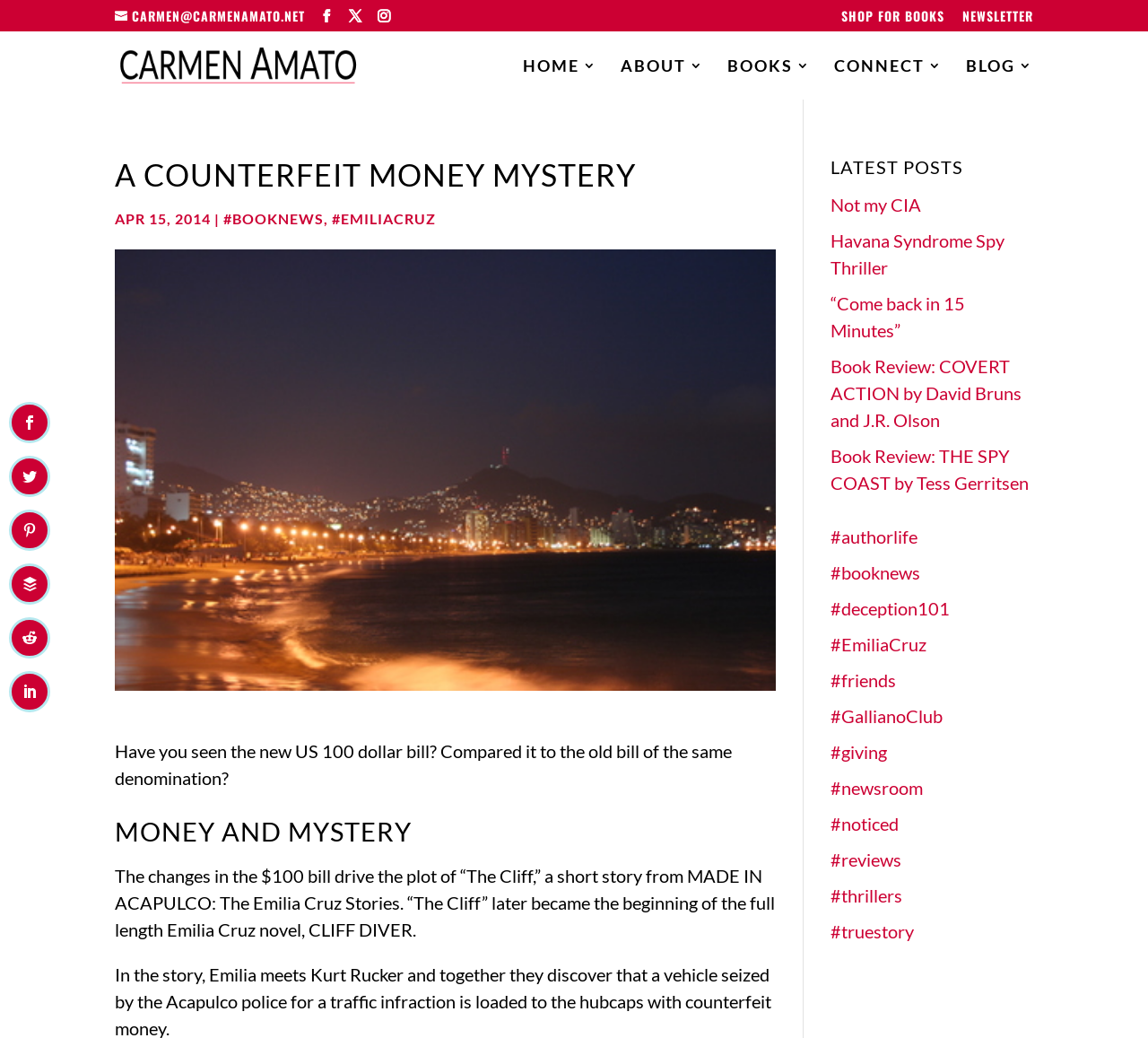Create a detailed summary of the webpage's content and design.

This webpage is about author Carmen Amato, with a focus on her mystery novel featuring counterfeit money and the new $100 bill. At the top left, there is a link to the author's email and social media profiles, followed by a row of navigation links to different sections of the website, including "Home", "About", "Books", "Connect", and "Blog". 

Below the navigation links, there is a large heading "A Counterfeit Money Mystery" with a date "APR 15, 2014" and two links to hashtags "#BOOKNEWS" and "#EMILIACRUZ". 

The main content of the webpage is divided into two sections. On the left, there is a section titled "MONEY AND MYSTERY" with a brief introduction to the new $100 bill and its connection to the author's short story "The Cliff" and novel "Cliff Diver". 

On the right, there is a section titled "LATEST POSTS" with a list of links to various blog posts, including book reviews and articles about the author's life and writing. There are also several links to hashtags related to the author's work, such as "#authorlife", "#booknews", and "#thrillers". 

At the bottom left, there are six social media links represented by icons.